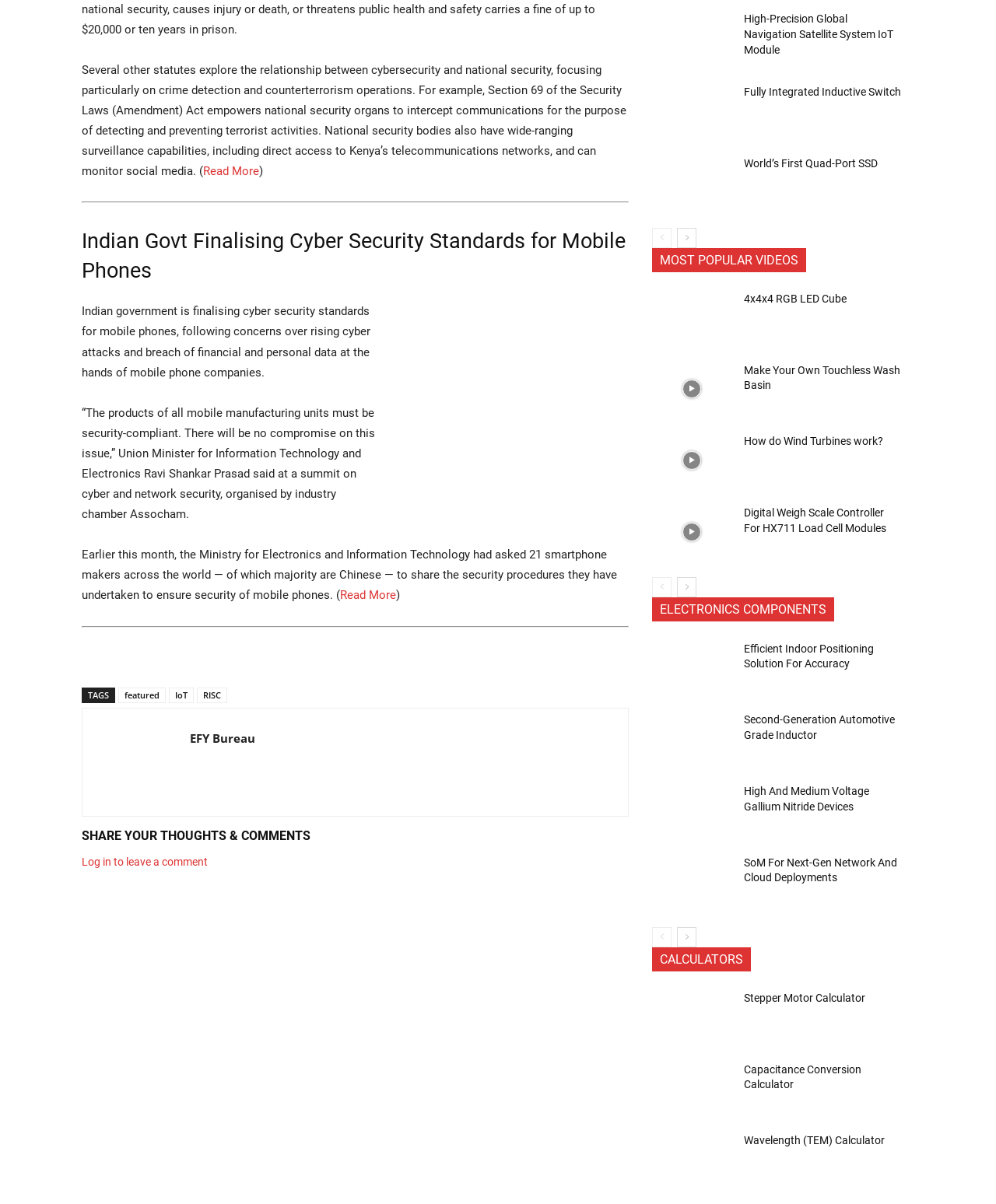Please identify the bounding box coordinates for the region that you need to click to follow this instruction: "View High-Precision Global Navigation Satellite System IoT Module".

[0.655, 0.01, 0.734, 0.053]